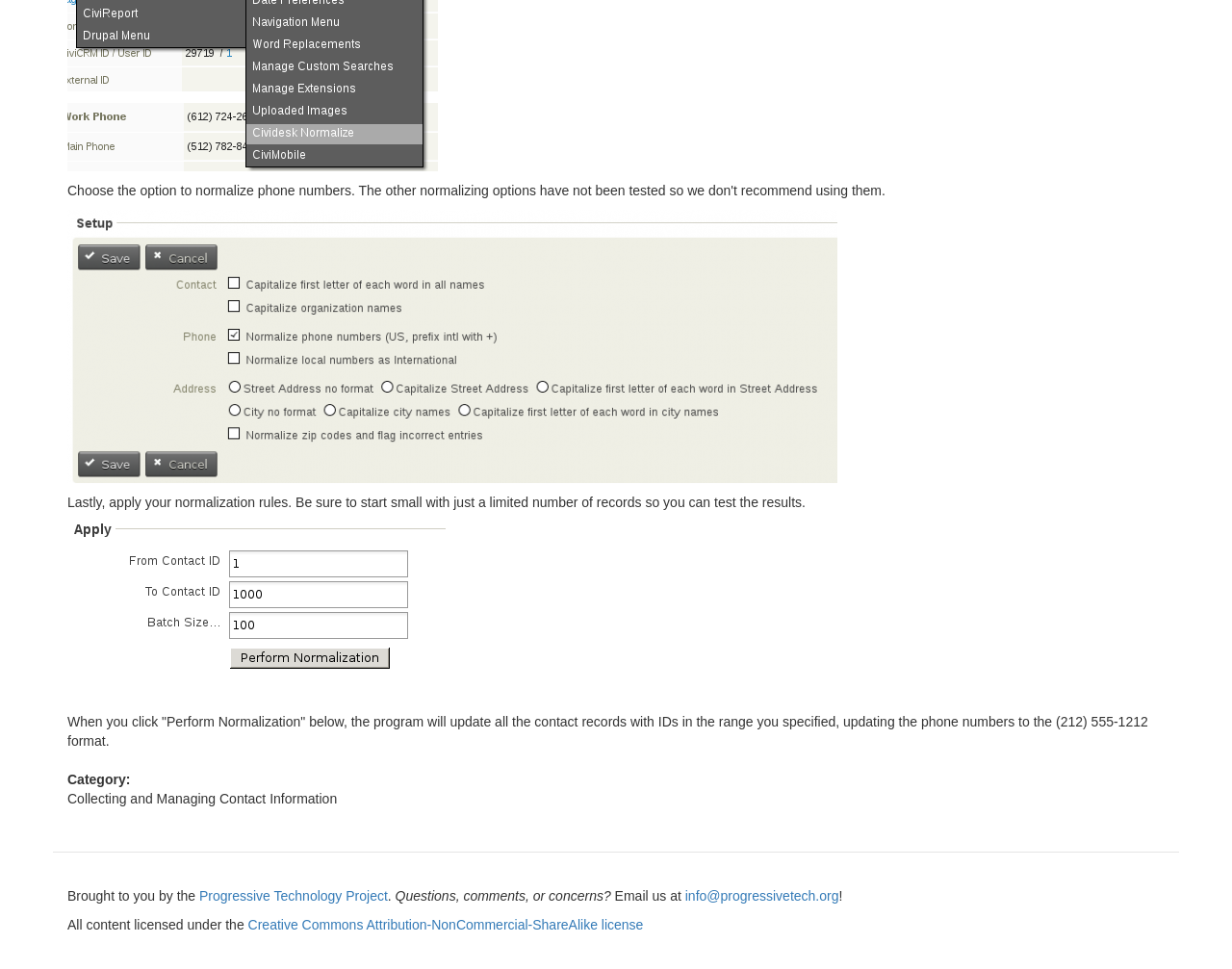Identify and provide the bounding box for the element described by: "Creative Commons Attribution-NonCommercial-ShareAlike license".

[0.201, 0.947, 0.522, 0.962]